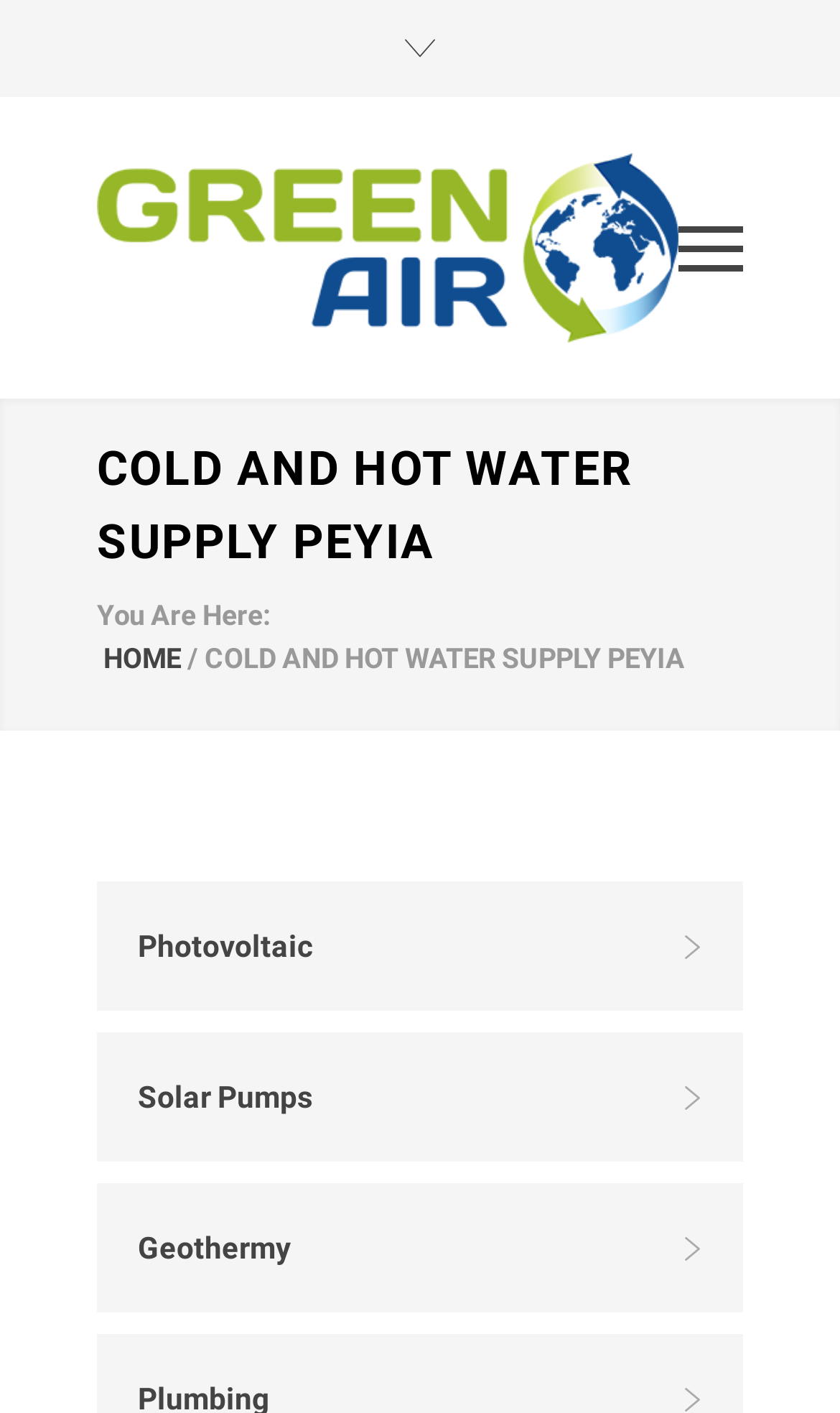From the webpage screenshot, predict the bounding box coordinates (top-left x, top-left y, bottom-right x, bottom-right y) for the UI element described here: title="Green Air"

[0.115, 0.109, 0.808, 0.243]